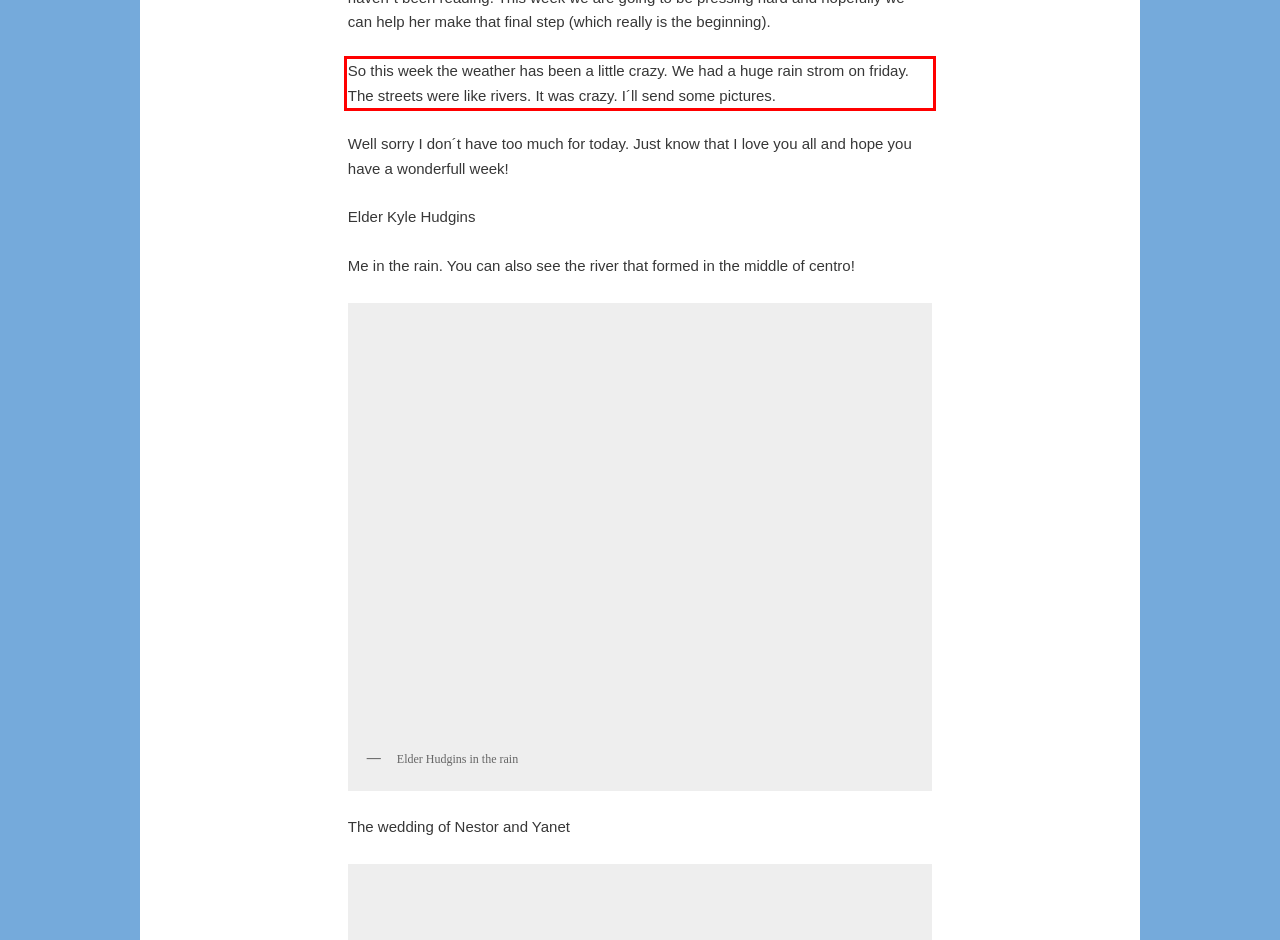There is a UI element on the webpage screenshot marked by a red bounding box. Extract and generate the text content from within this red box.

So this week the weather has been a little crazy. We had a huge rain strom on friday. The streets were like rivers. It was crazy. I´ll send some pictures.